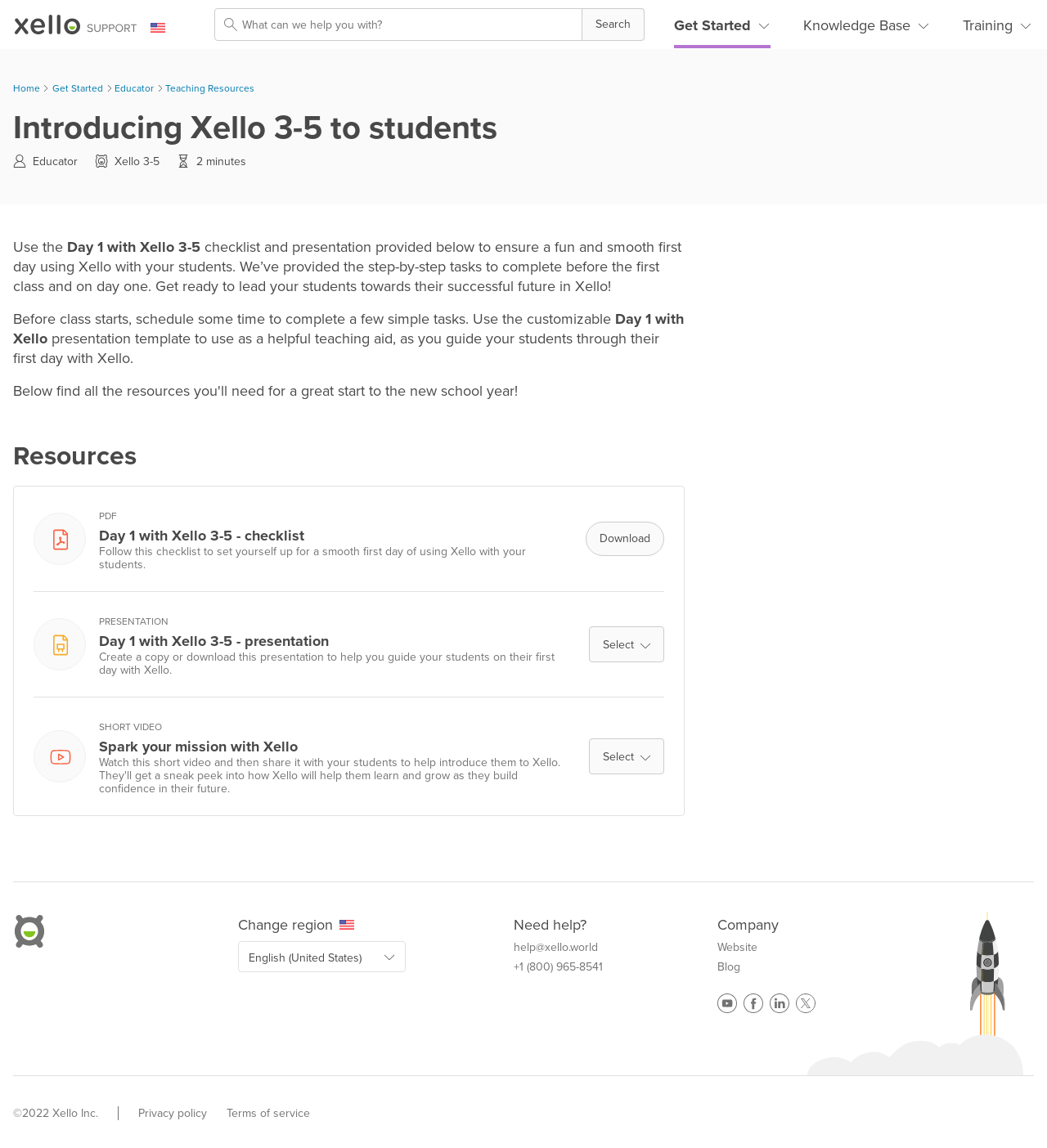Please determine the bounding box coordinates of the clickable area required to carry out the following instruction: "Search for something in the search field". The coordinates must be four float numbers between 0 and 1, represented as [left, top, right, bottom].

[0.205, 0.007, 0.616, 0.036]